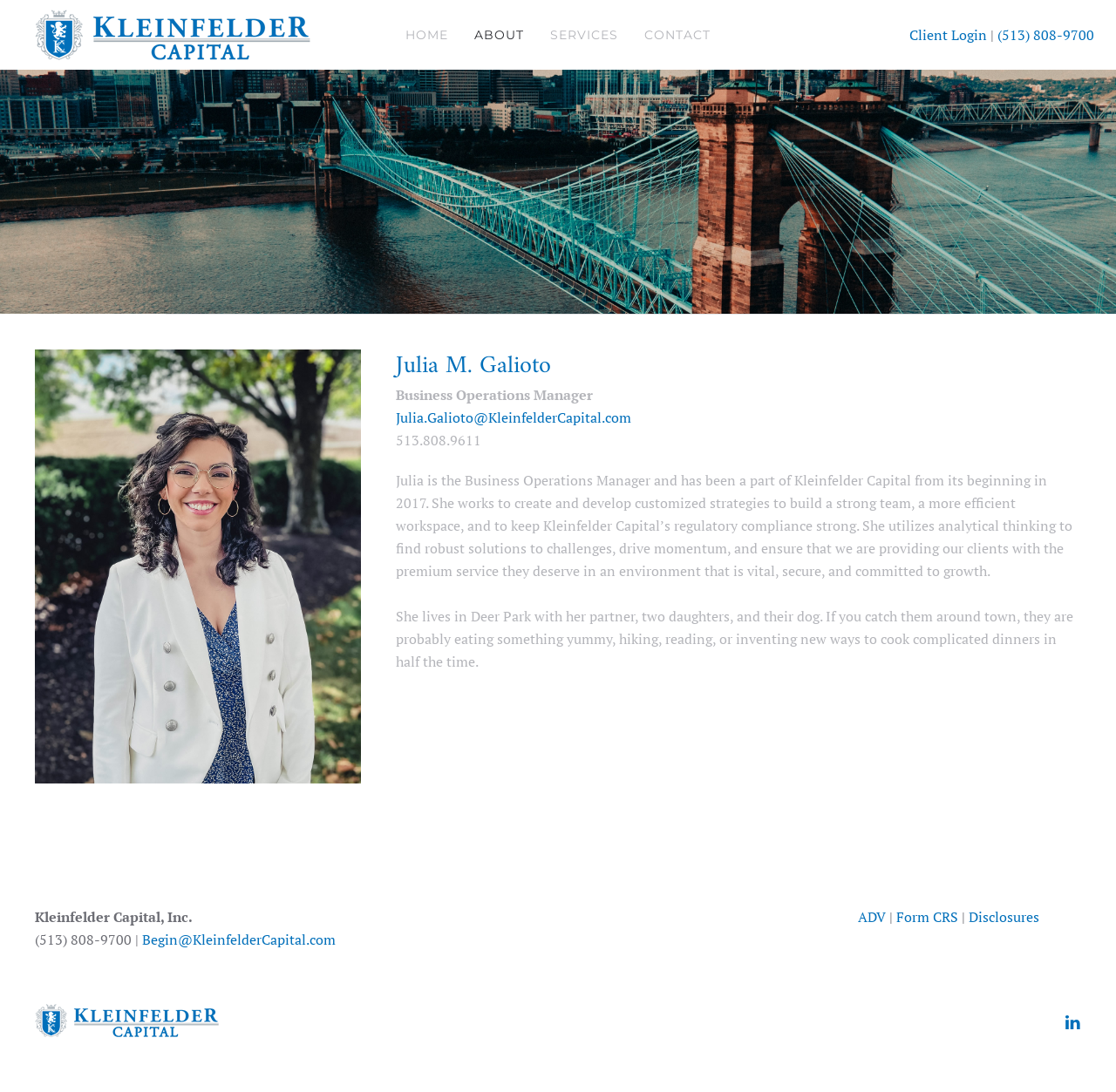Identify the bounding box coordinates of the clickable section necessary to follow the following instruction: "Click on the 'CONTACT' link". The coordinates should be presented as four float numbers from 0 to 1, i.e., [left, top, right, bottom].

[0.566, 0.0, 0.648, 0.064]